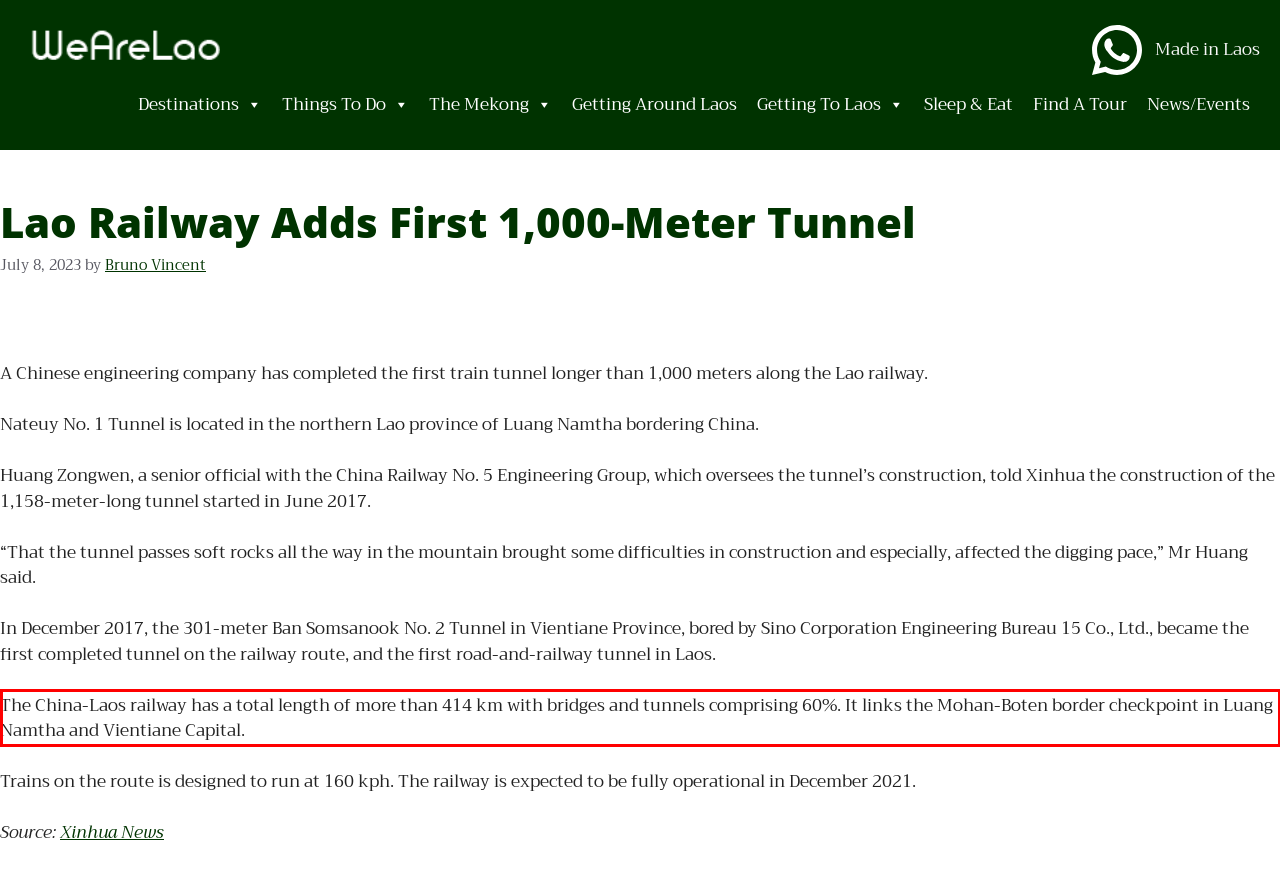Please extract the text content within the red bounding box on the webpage screenshot using OCR.

The China-Laos railway has a total length of more than 414 km with bridges and tunnels comprising 60%. It links the Mohan-Boten border checkpoint in Luang Namtha and Vientiane Capital.